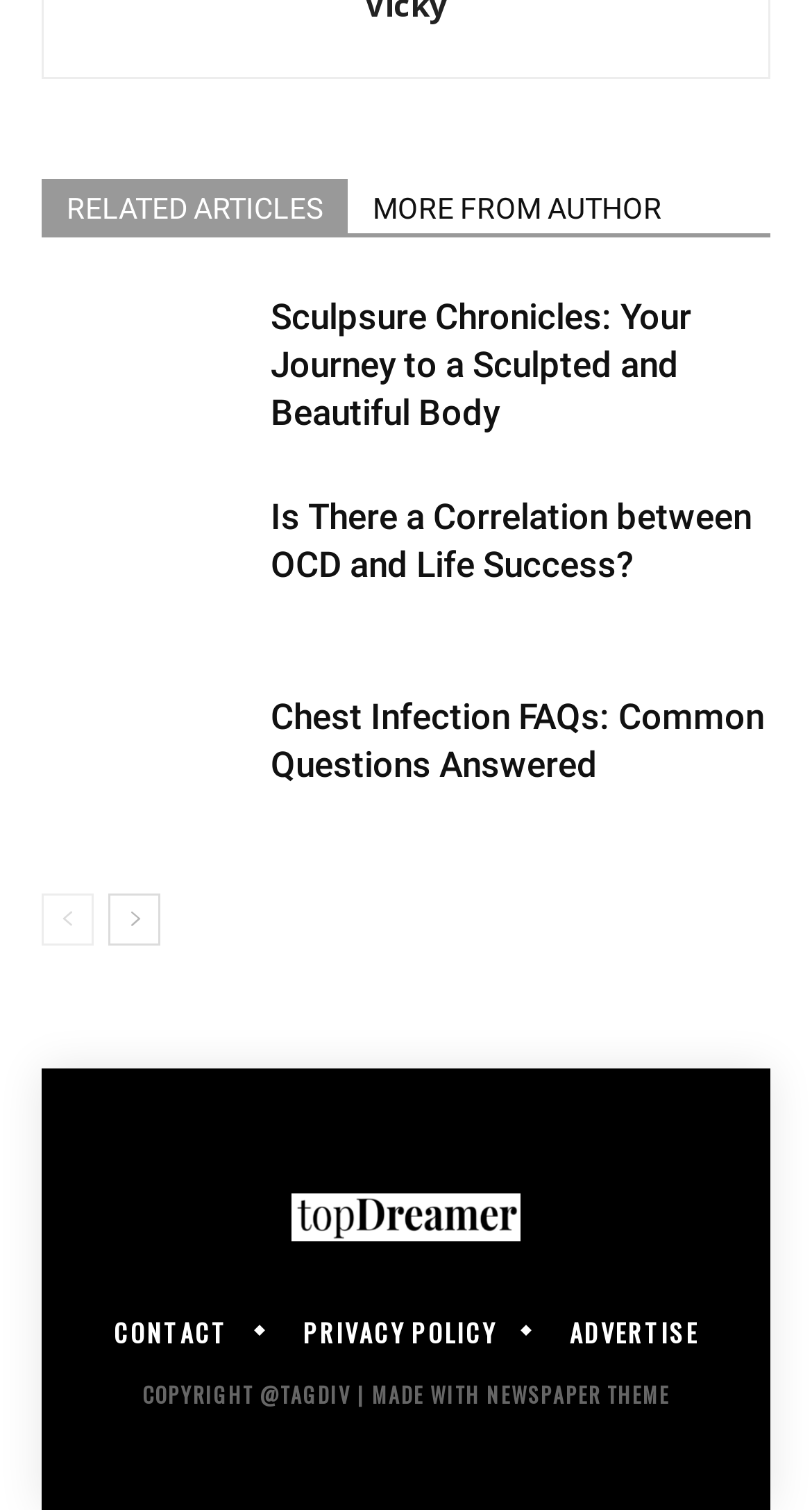Provide the bounding box coordinates in the format (top-left x, top-left y, bottom-right x, bottom-right y). All values are floating point numbers between 0 and 1. Determine the bounding box coordinate of the UI element described as: Advertise

[0.676, 0.874, 0.886, 0.891]